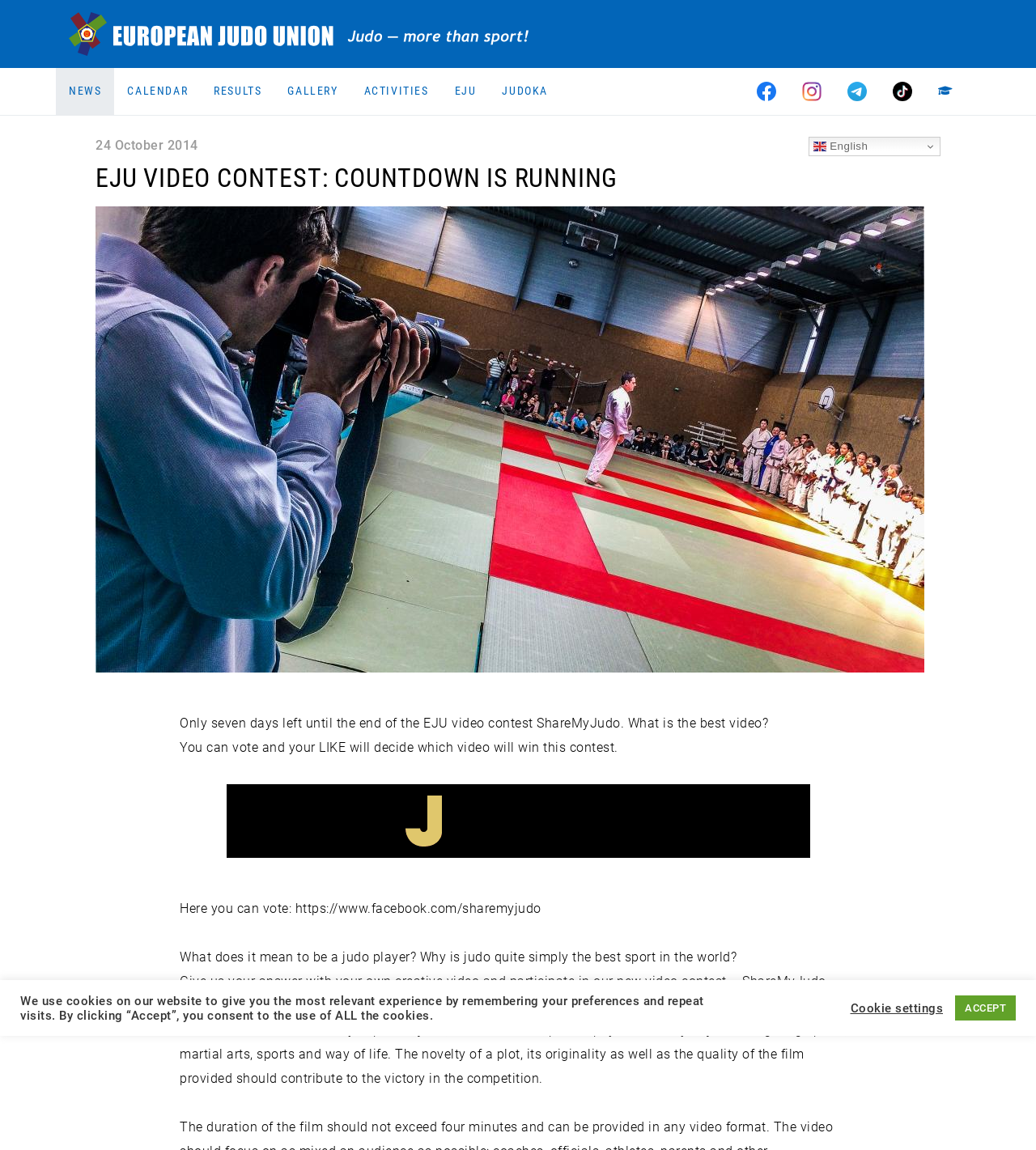Where can users vote for the best video?
Using the information from the image, give a concise answer in one word or a short phrase.

Facebook